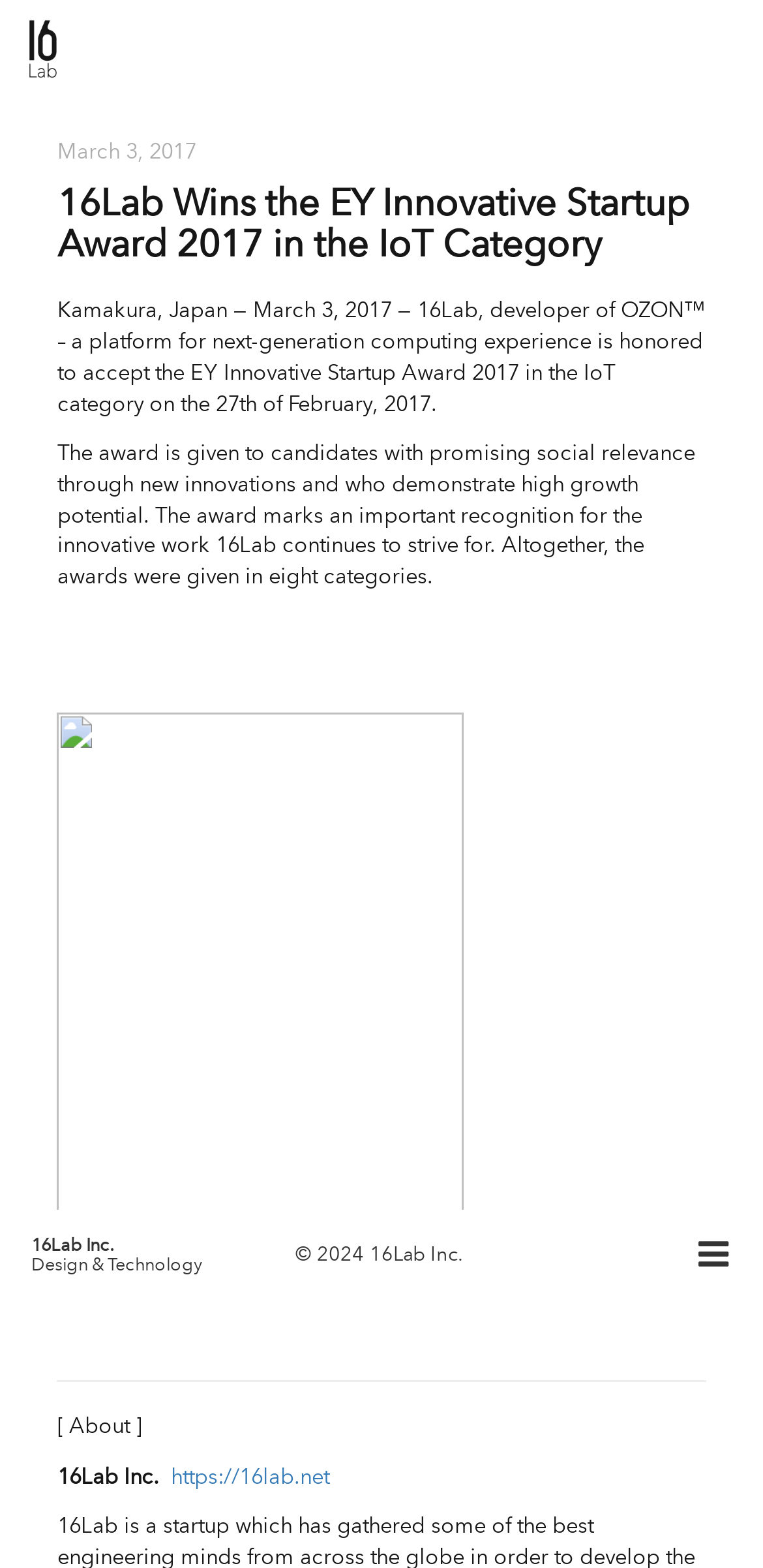Generate the title text from the webpage.

16Lab Wins the EY Innovative Startup Award 2017 in the IoT Category